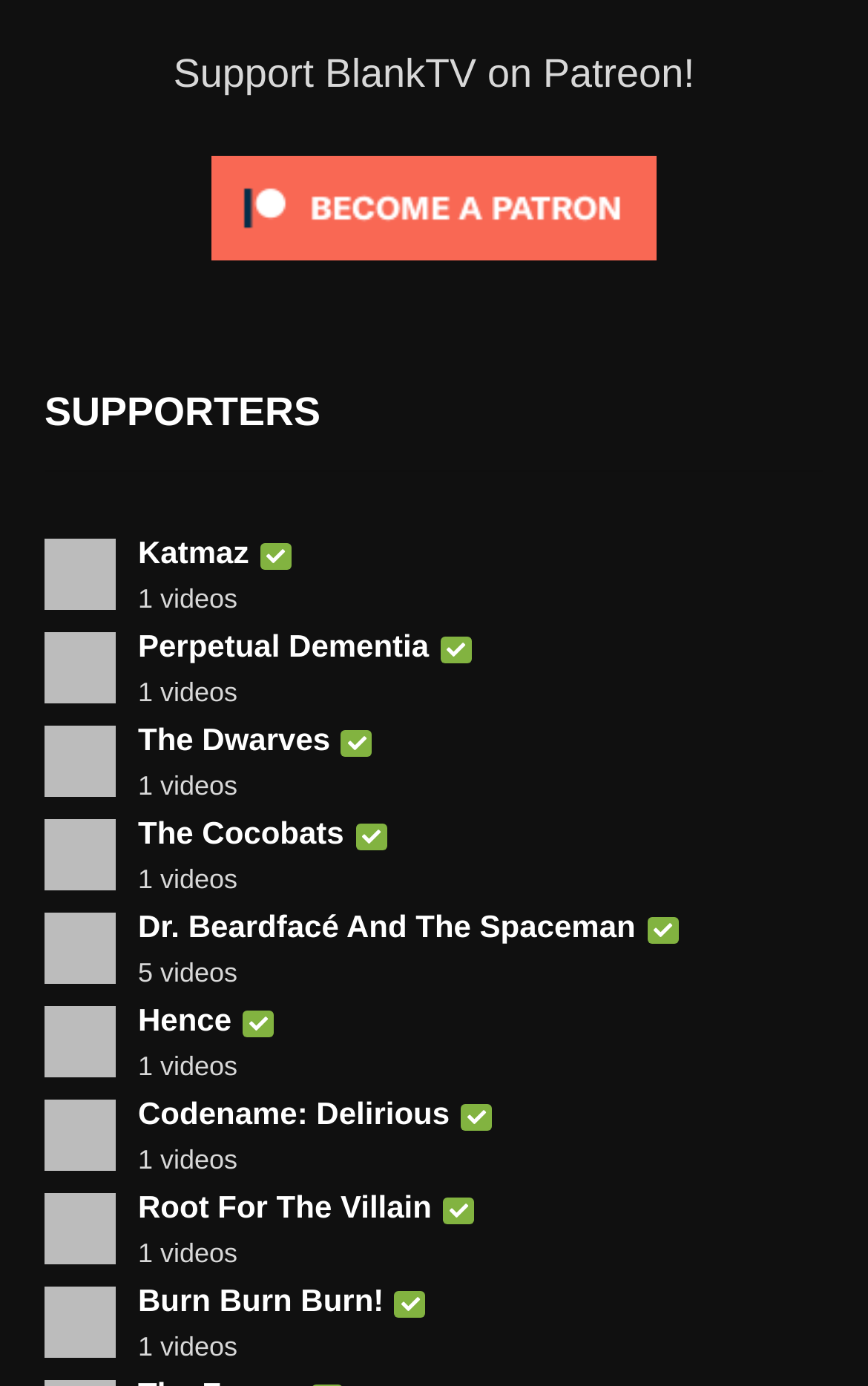Respond to the question below with a concise word or phrase:
What is the title of the first video listed on the webpage?

Katmaz – “I’m Done” A BlankTV World Premiere!